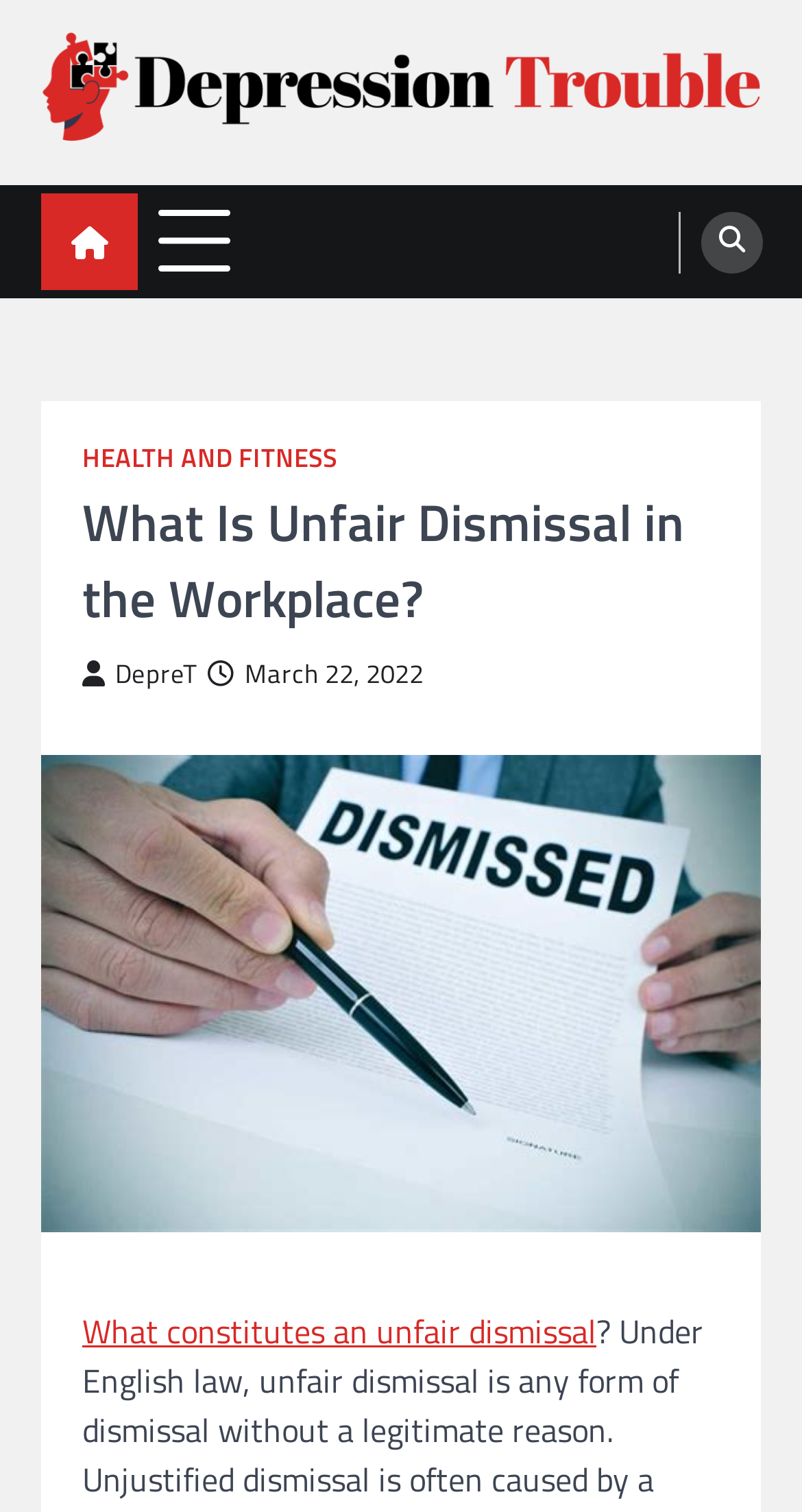Generate a comprehensive caption for the webpage you are viewing.

The webpage is about unfair dismissal in the workplace, with a focus on English law. At the top left of the page, there is a logo and a link to "Depression Trouble" with an accompanying image. Below the logo, there is a static text "Depression, Memory Loss, and Concentration Care". 

To the right of the logo, there is an empty link and a button that is not expanded. On the top right corner, there is a link with a search icon. When clicked, it expands to show a menu with a link to "HEALTH AND FITNESS" and a header that spans across the page. 

The main content of the page is headed by "What Is Unfair Dismissal in the Workplace?" which is a level 1 heading. Below the heading, there are two links, one with a download icon and another with a calendar icon, indicating the date "March 22, 2022". 

Further down the page, there is a link to the main topic "What constitutes an unfair dismissal", which is likely the main article or content of the page.